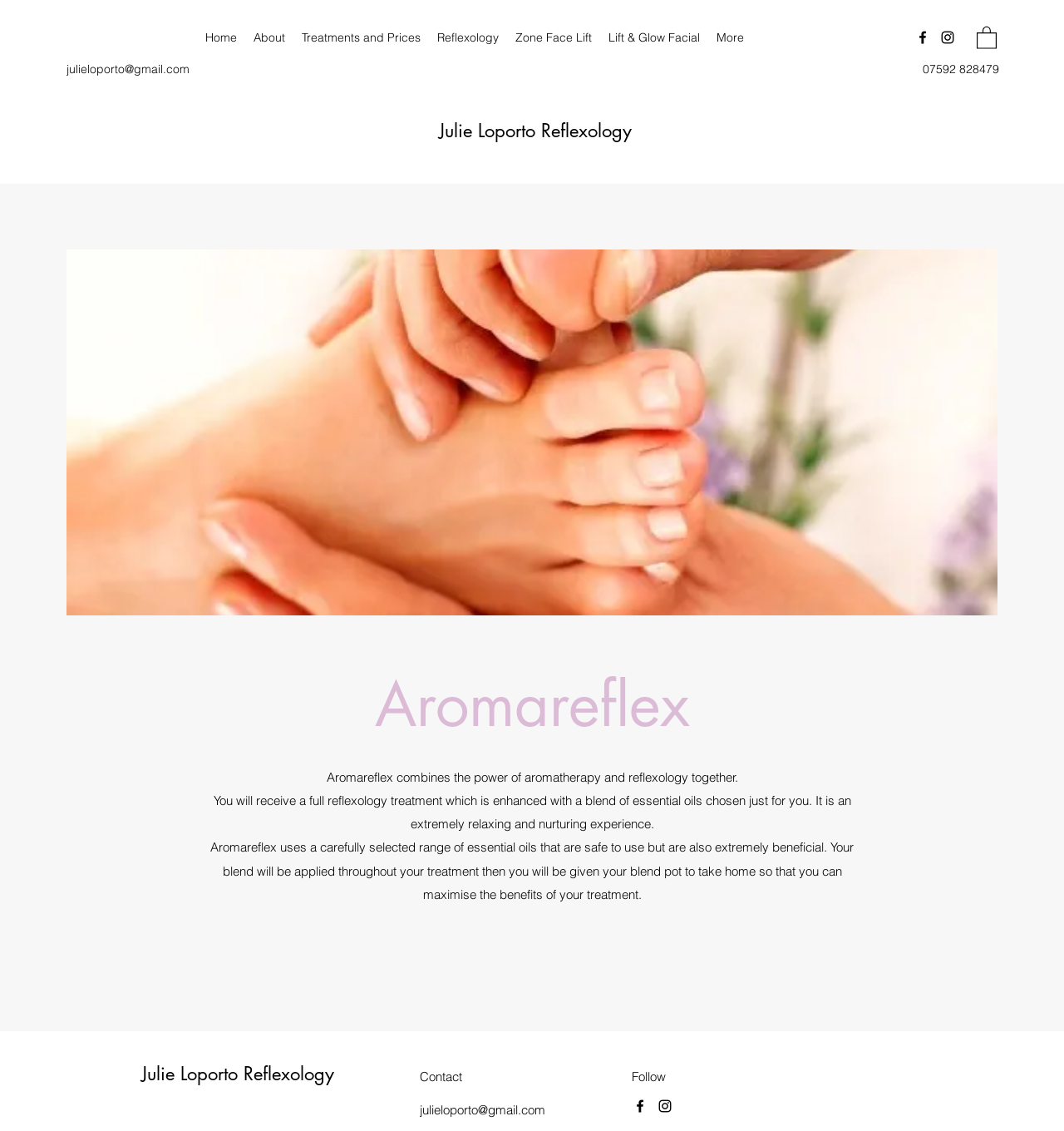Determine the bounding box coordinates of the section to be clicked to follow the instruction: "Contact Julie Loporto via email". The coordinates should be given as four float numbers between 0 and 1, formatted as [left, top, right, bottom].

[0.062, 0.054, 0.178, 0.067]